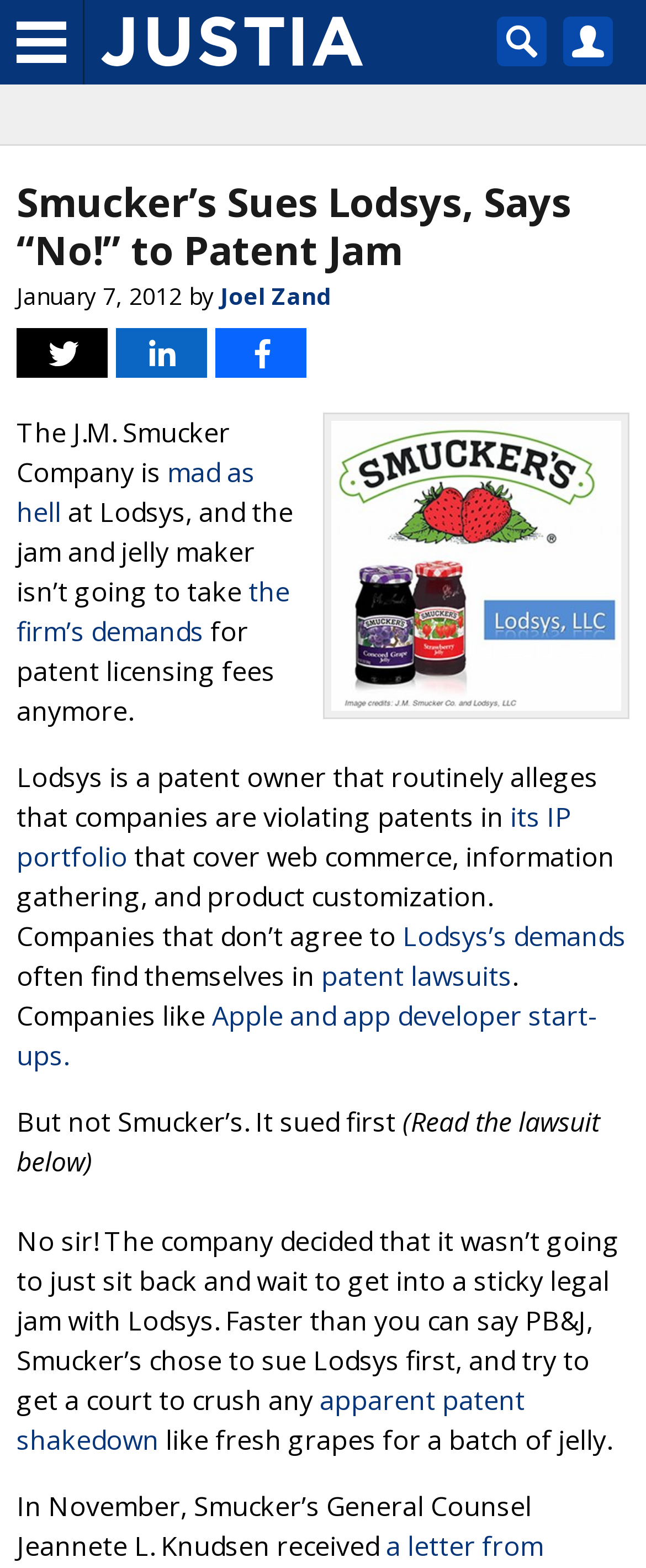Please give the bounding box coordinates of the area that should be clicked to fulfill the following instruction: "Follow Joel Zand on twitter". The coordinates should be in the format of four float numbers from 0 to 1, i.e., [left, top, right, bottom].

[0.026, 0.209, 0.167, 0.241]